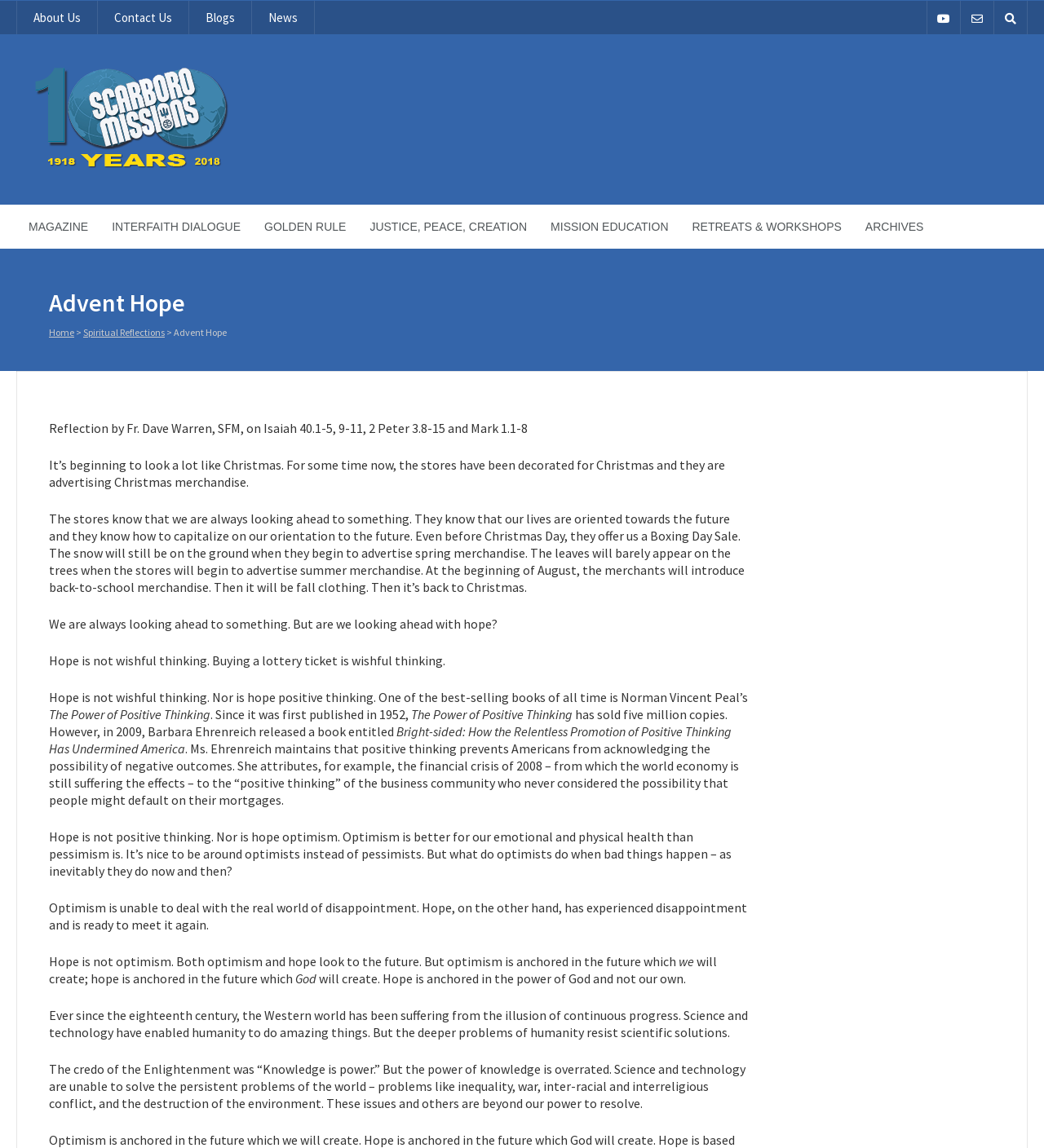Generate a thorough caption that explains the contents of the webpage.

The webpage is titled "Advent Hope" and has a navigation menu at the top with links to "About Us", "Contact Us", "Blogs", "News", and social media icons. Below the navigation menu, there is a banner with a link to "A Canadian Roman Catholic Mission Society" accompanied by an image.

The main content of the webpage is a spiritual reflection by Fr. Dave Warren, SFM, on Isaiah 40.1-5, 9-11, 2 Peter 3.8-15, and Mark 1.1-8. The reflection is divided into several paragraphs, which discuss the concept of hope and its distinction from wishful thinking, positive thinking, and optimism. The text argues that hope is anchored in the power of God and not in human abilities.

To the left of the main content, there are links to various sections, including "MAGAZINE", "INTERFAITH DIALOGUE", "GOLDEN RULE", "JUSTICE, PEACE, CREATION", "MISSION EDUCATION", "RETREATS & WORKSHOPS", and "ARCHIVES". Above the main content, there is a heading "Advent Hope" and links to "Home" and "Spiritual Reflections".